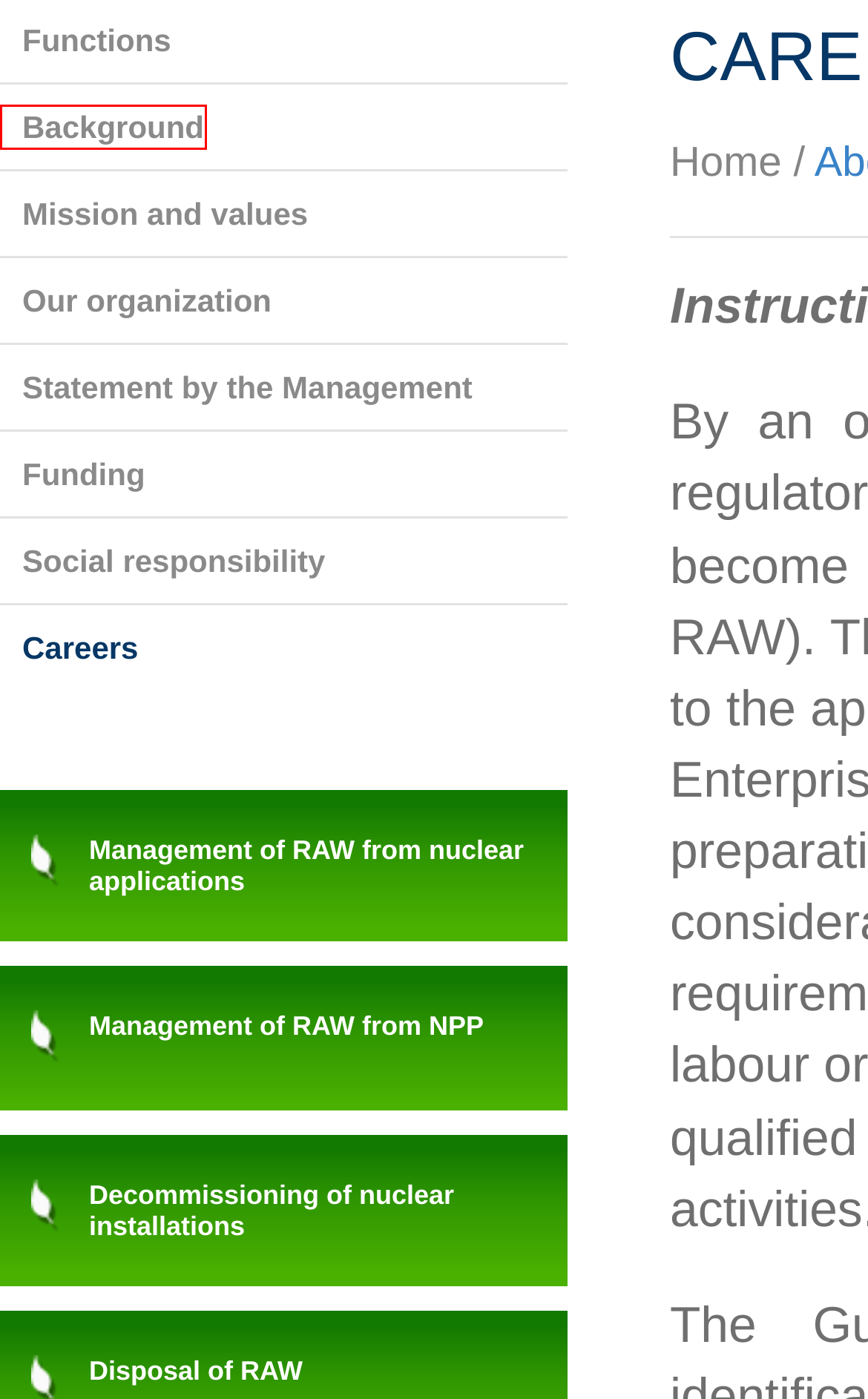Check out the screenshot of a webpage with a red rectangle bounding box. Select the best fitting webpage description that aligns with the new webpage after clicking the element inside the bounding box. Here are the candidates:
A. Background - ДП РАО
B. Issue - ДП РАО
C. Decommissioning of nuclear installations - ДП РАО
D. Mission and values - ДП РАО
E. Our organization - ДП РАО
F. Social responsibility - ДП РАО
G. Management of RAW from NPP - ДП РАО
H. Statement by the Management - ДП РАО

A